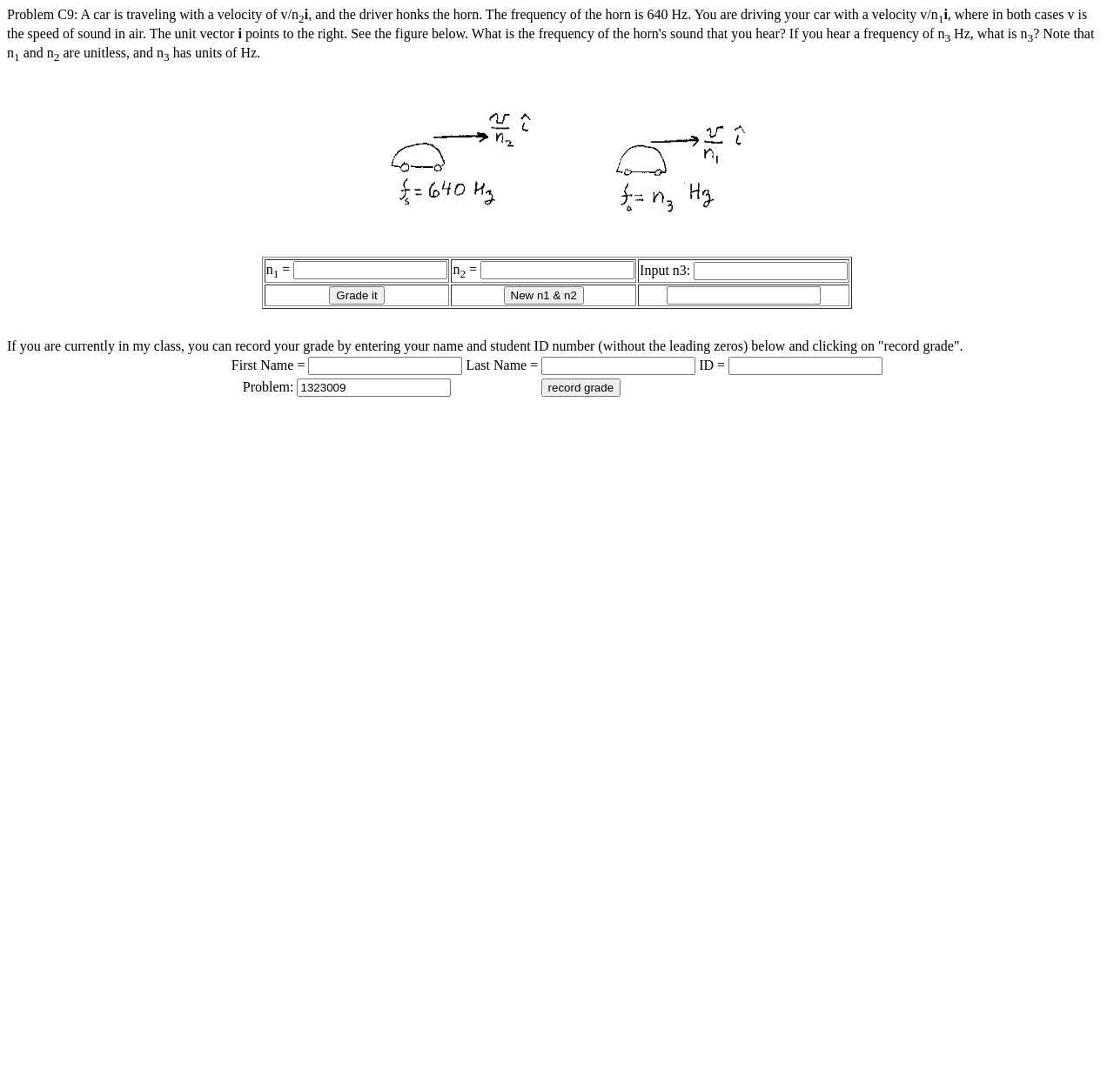Provide a short answer to the following question with just one word or phrase: What is the unit of n?

Hz